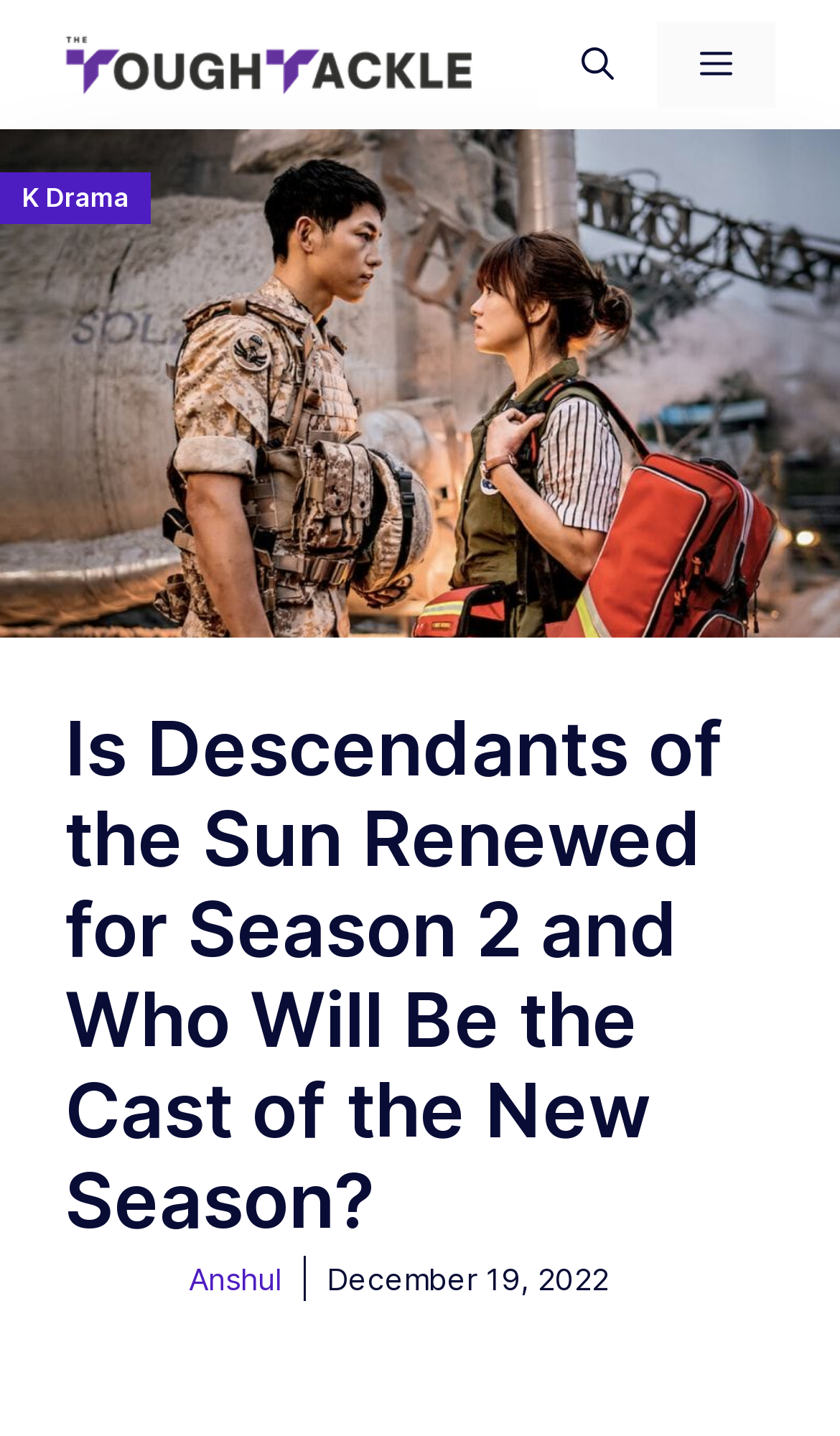Based on the visual content of the image, answer the question thoroughly: What is the main topic of the article?

I determined the main topic of the article by looking at the image caption 'Descendants of the Sun Season 2' which is located above the main article title.